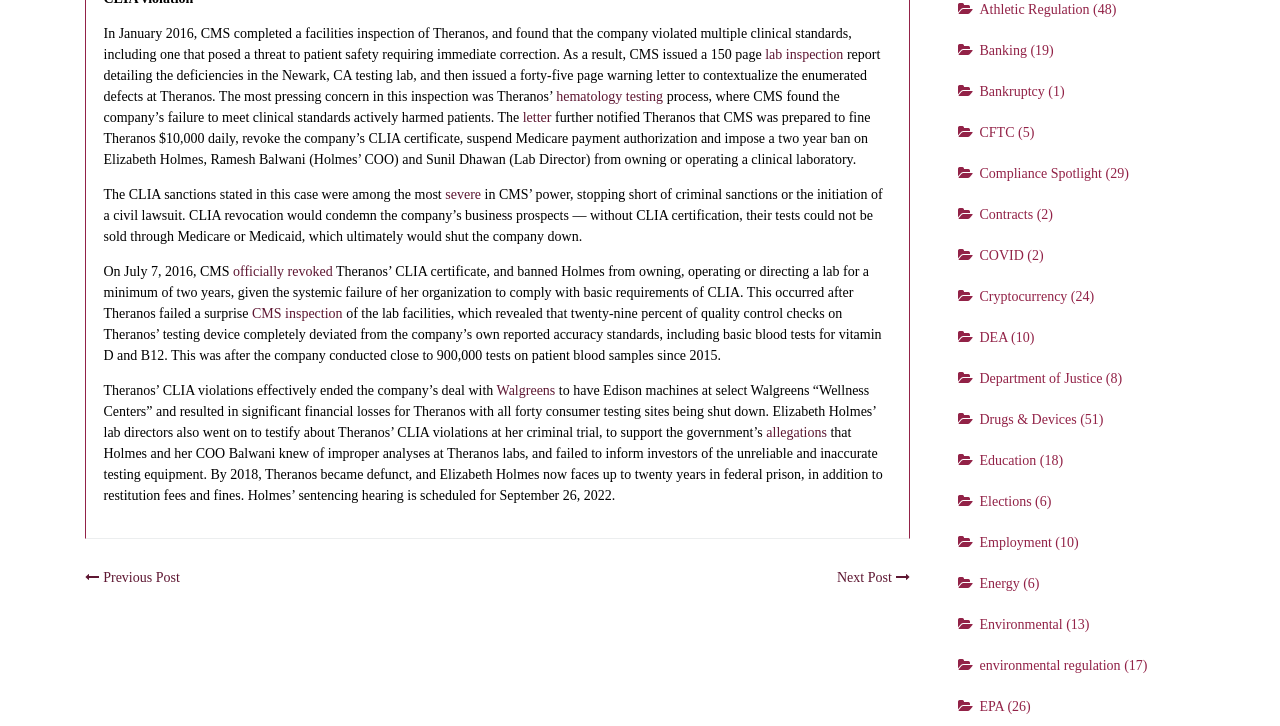Locate the bounding box coordinates of the area you need to click to fulfill this instruction: 'Click on the 'officially revoked' link'. The coordinates must be in the form of four float numbers ranging from 0 to 1: [left, top, right, bottom].

[0.182, 0.364, 0.26, 0.385]